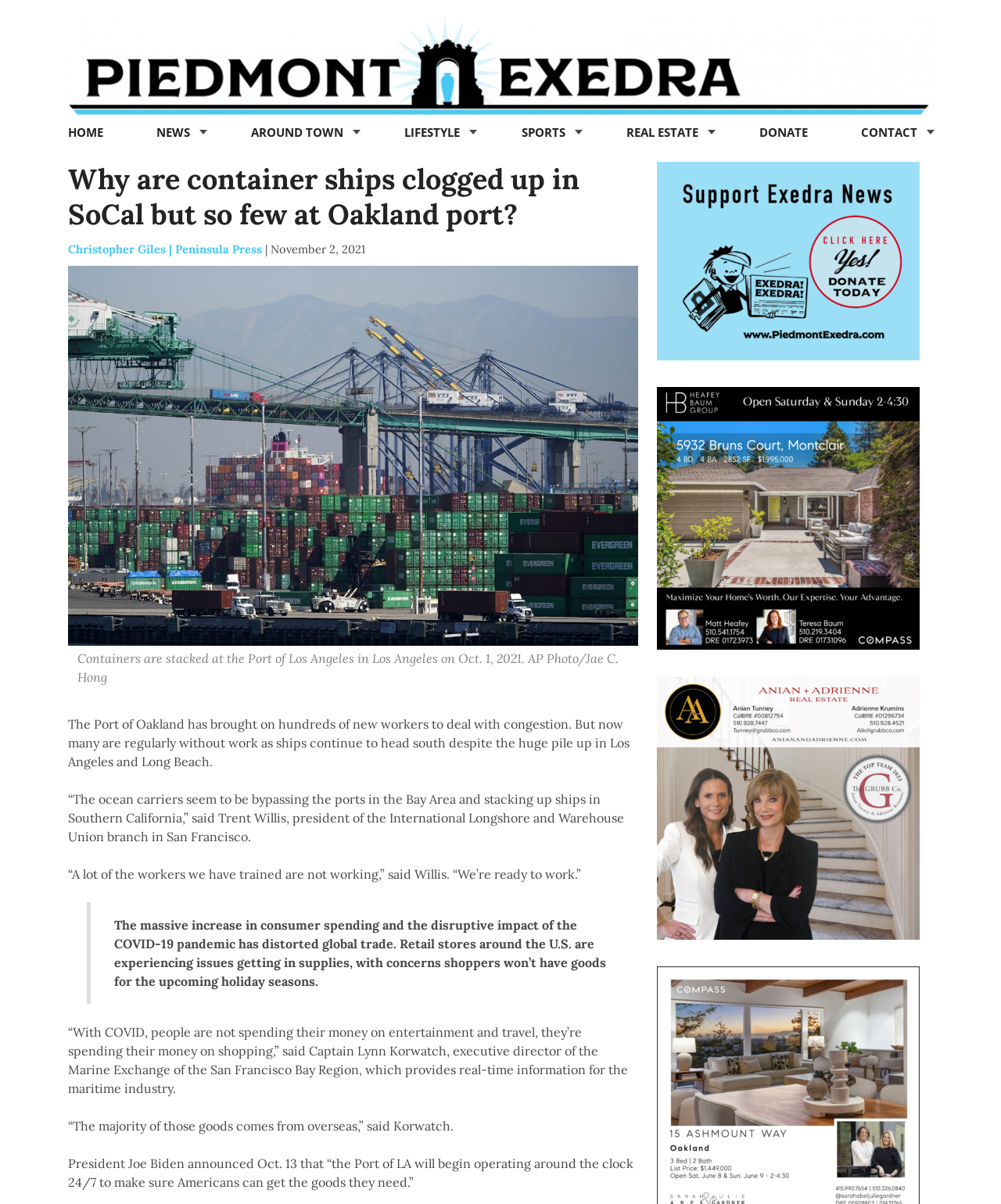Locate the bounding box coordinates of the item that should be clicked to fulfill the instruction: "contact us".

[0.852, 0.096, 0.932, 0.122]